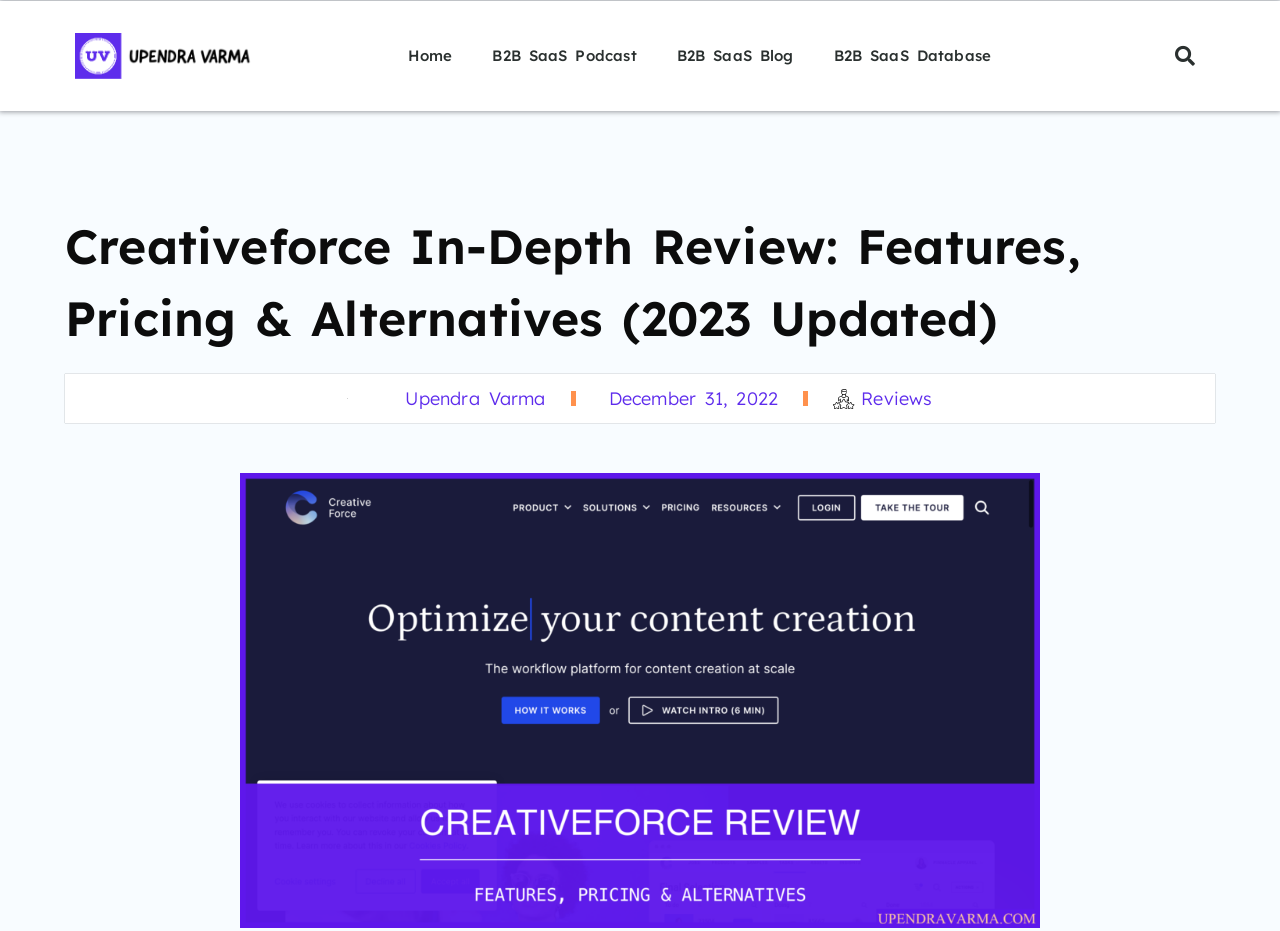Your task is to find and give the main heading text of the webpage.

Creativeforce In-Depth Review: Features, Pricing & Alternatives (2023 Updated)